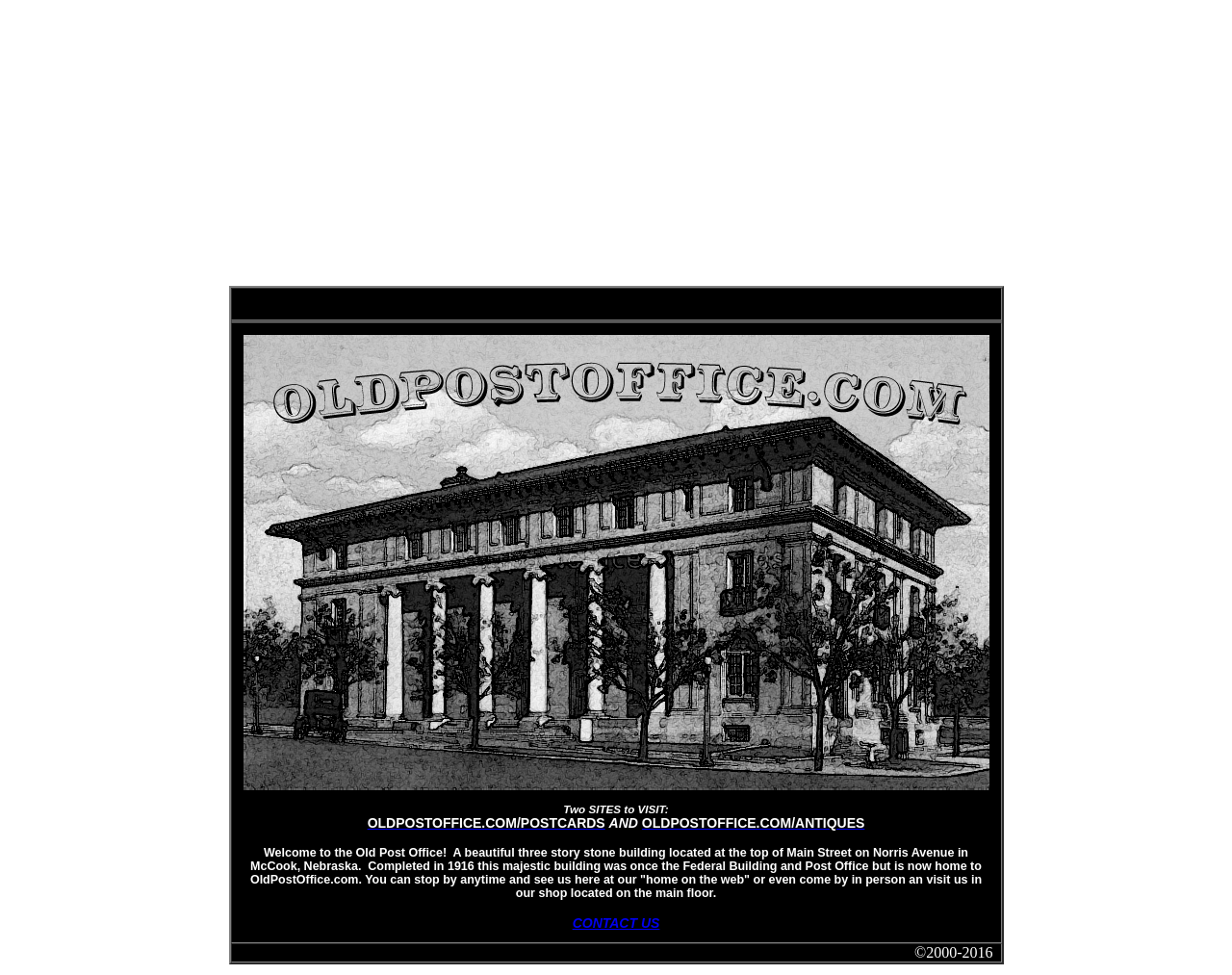What is the copyright year range?
Please look at the screenshot and answer in one word or a short phrase.

2000-2016